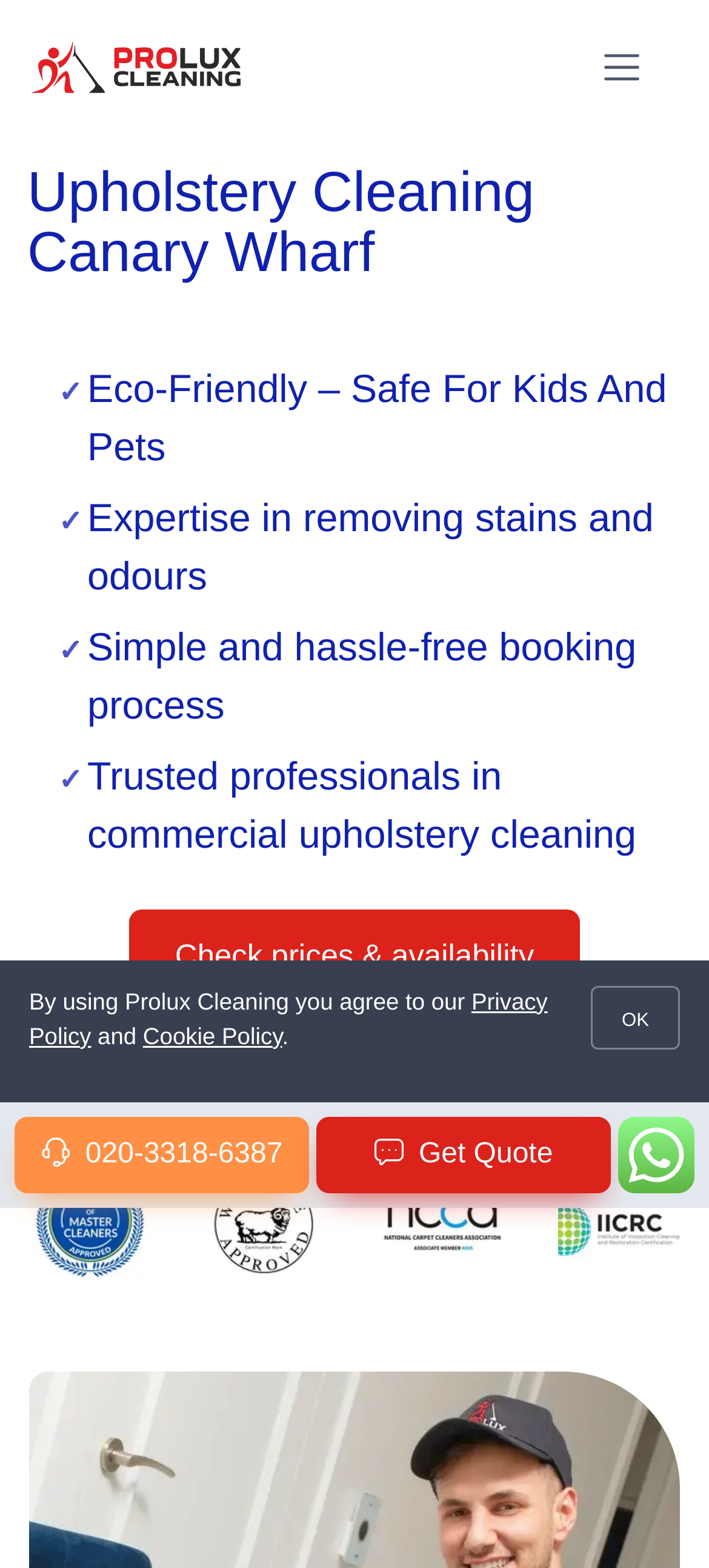Identify and provide the text content of the webpage's primary headline.

Upholstery Cleaning Canary Wharf